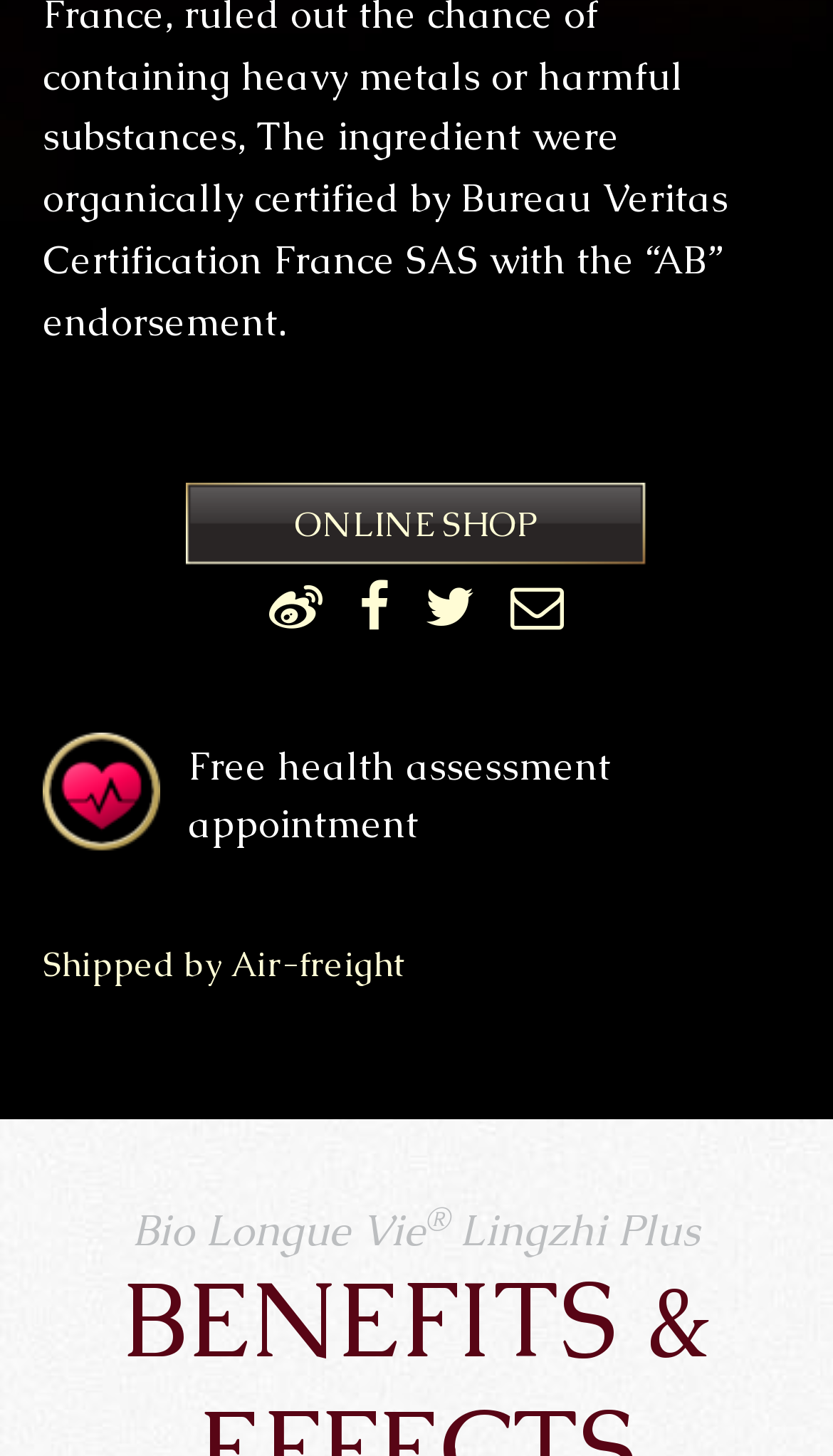What is the purpose of the link with text 'Free health assessment appointment'? Examine the screenshot and reply using just one word or a brief phrase.

To book an appointment